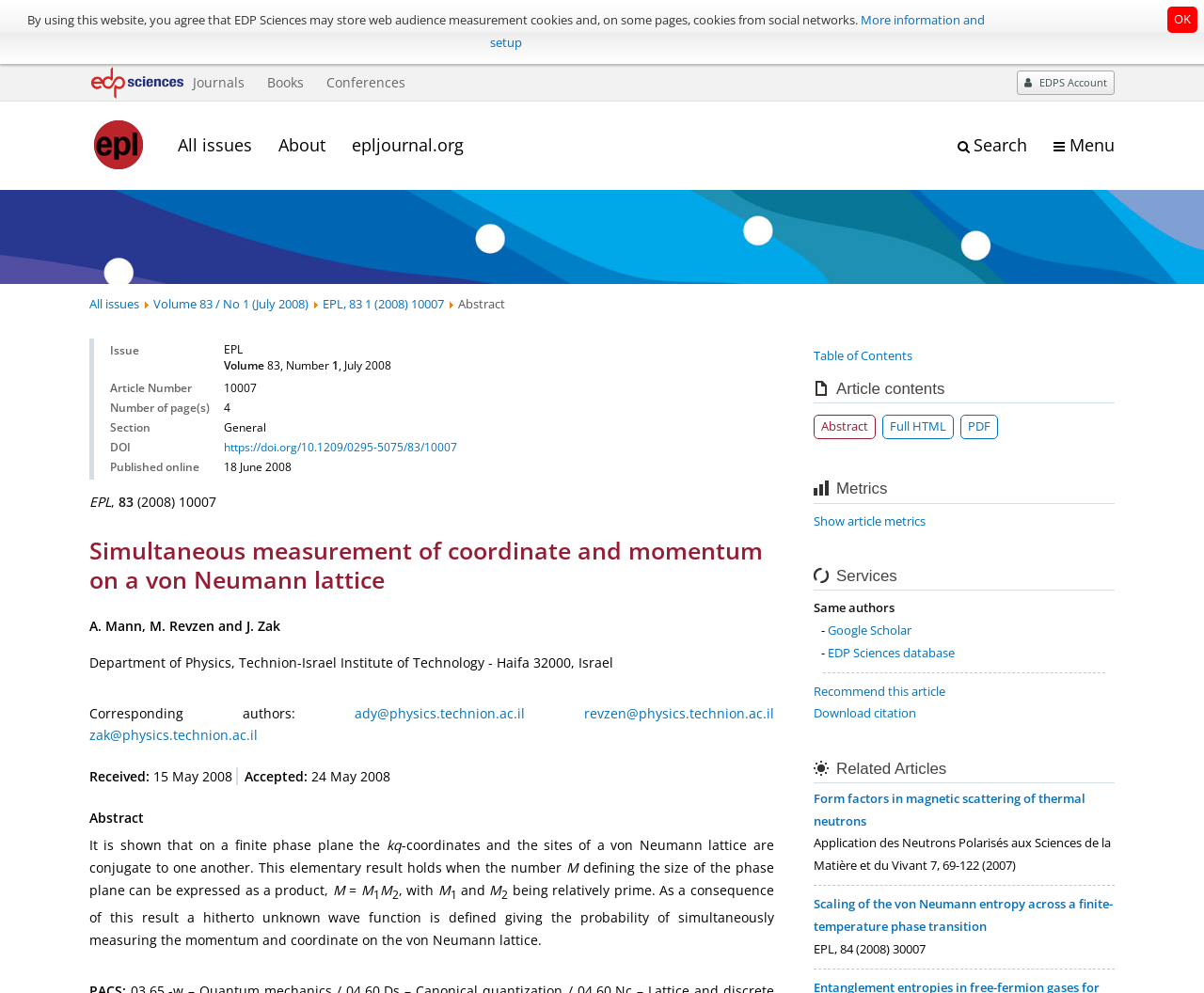Using the given element description, provide the bounding box coordinates (top-left x, top-left y, bottom-right x, bottom-right y) for the corresponding UI element in the screenshot: Full HTML

[0.733, 0.418, 0.792, 0.442]